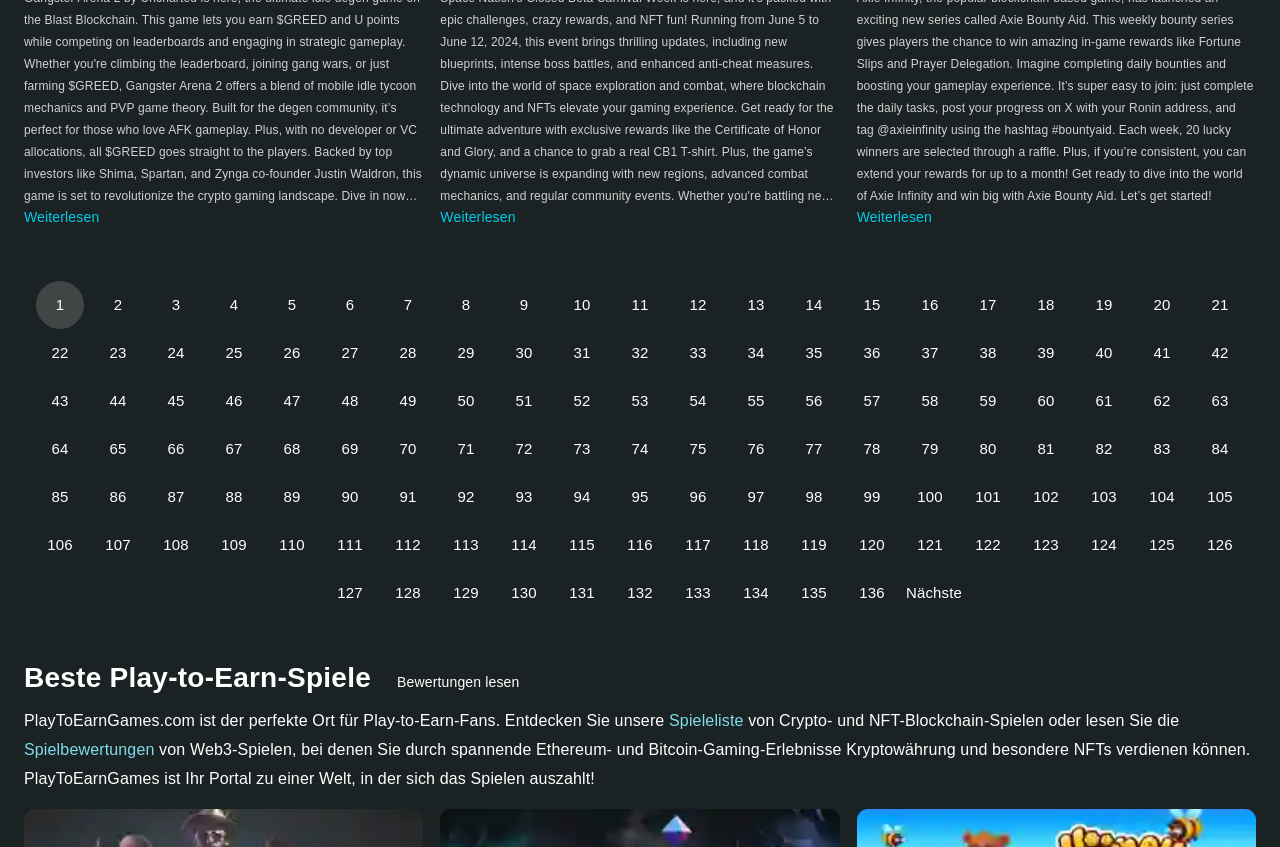Show me the bounding box coordinates of the clickable region to achieve the task as per the instruction: "Go to page 10".

[0.436, 0.332, 0.473, 0.388]